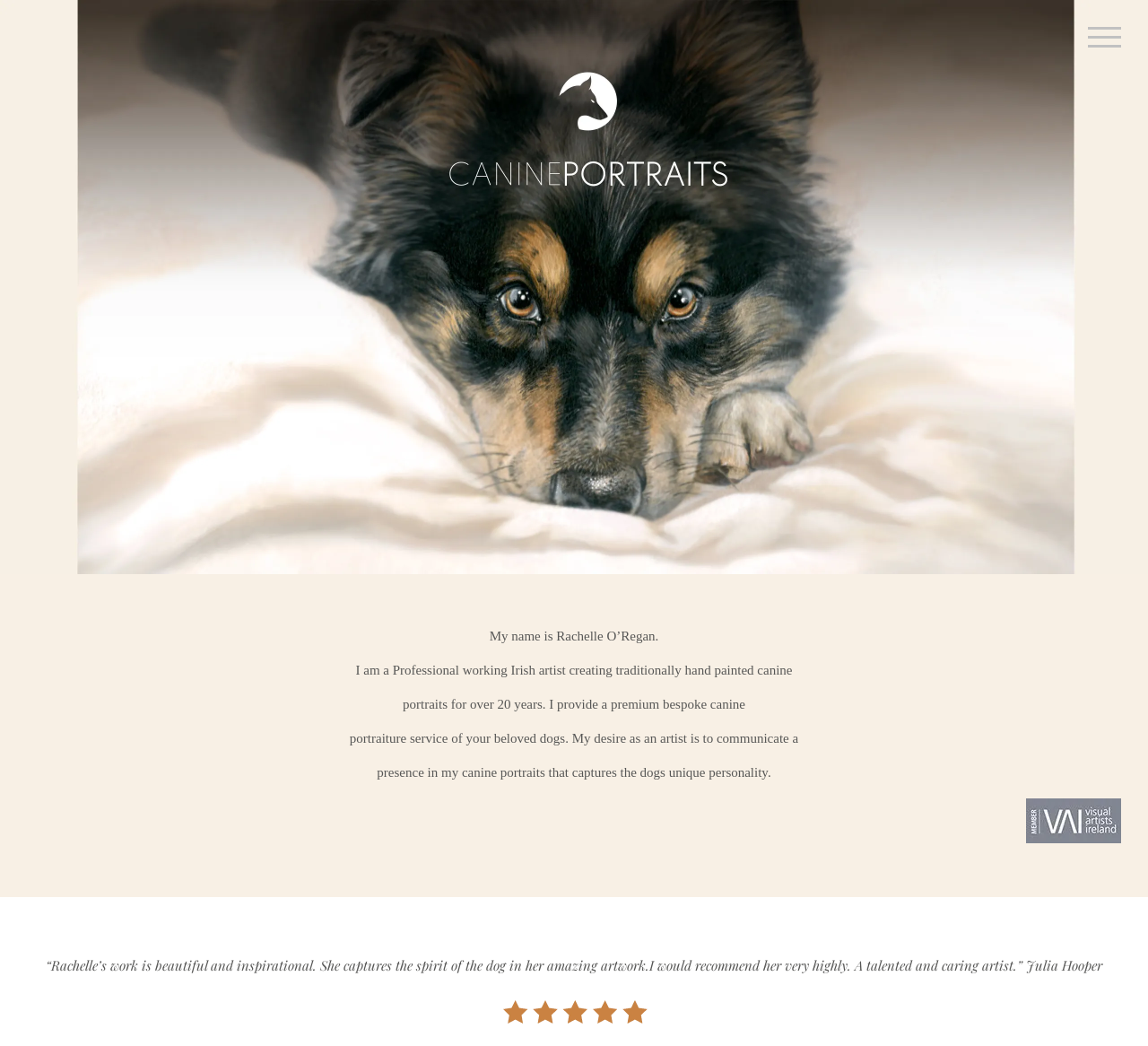Reply to the question with a single word or phrase:
What is the purpose of the artist's work?

To capture the dog's unique personality